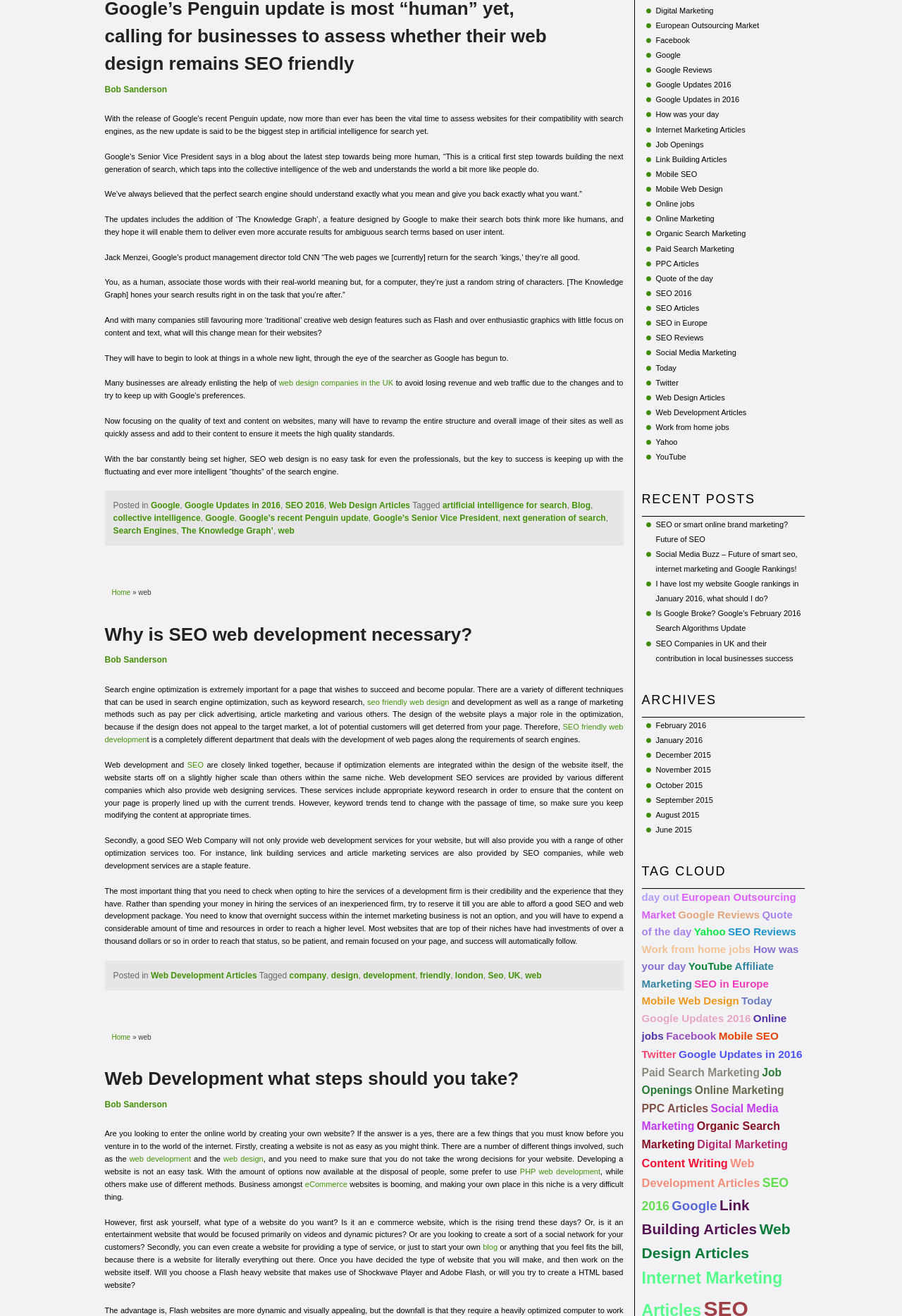Refer to the element description Online Marketing and identify the corresponding bounding box in the screenshot. Format the coordinates as (top-left x, top-left y, bottom-right x, bottom-right y) with values in the range of 0 to 1.

[0.727, 0.163, 0.792, 0.169]